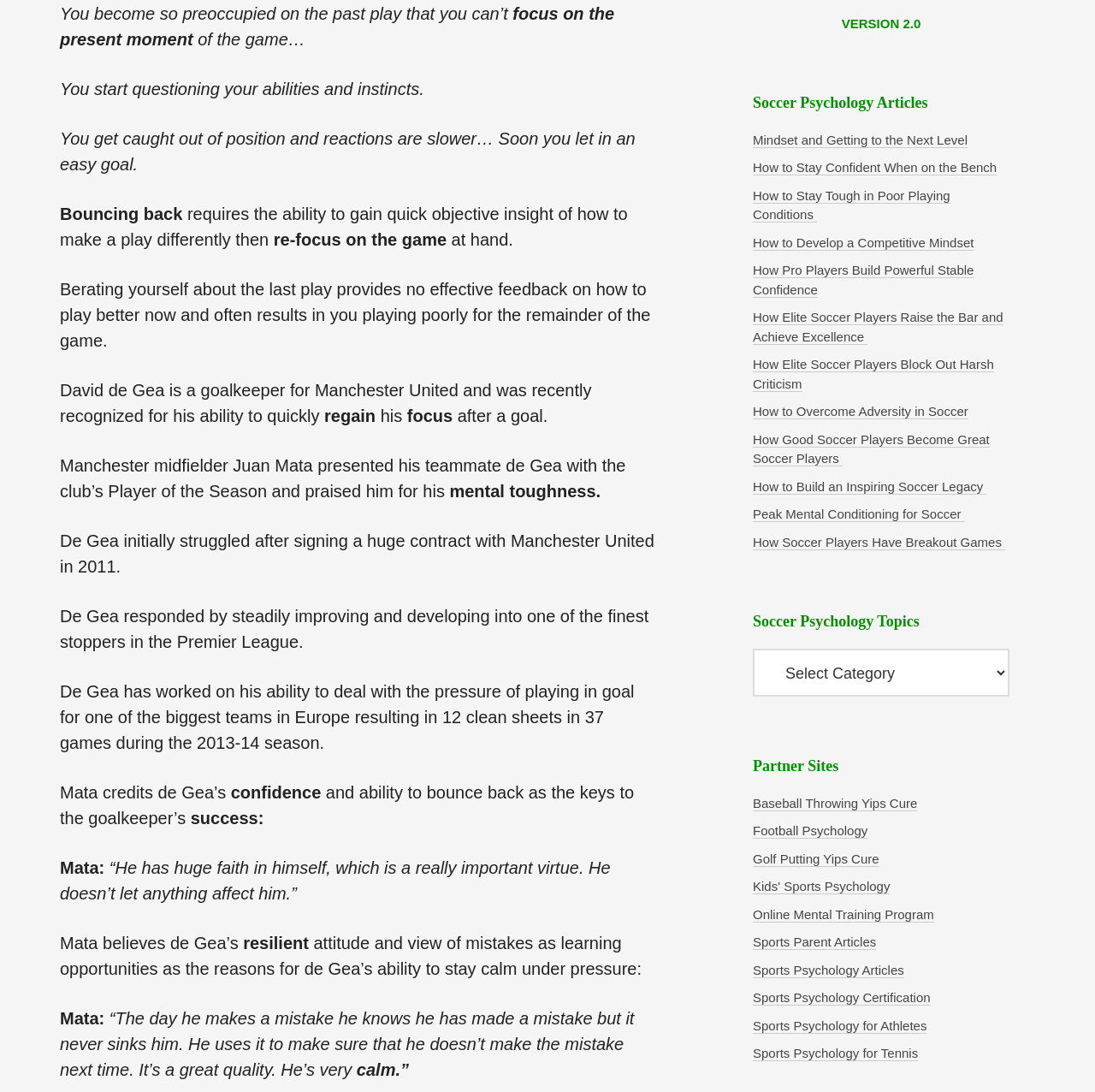Find the bounding box coordinates for the area you need to click to carry out the instruction: "Explore 'Peak Mental Conditioning for Soccer'". The coordinates should be four float numbers between 0 and 1, indicated as [left, top, right, bottom].

[0.688, 0.464, 0.881, 0.478]